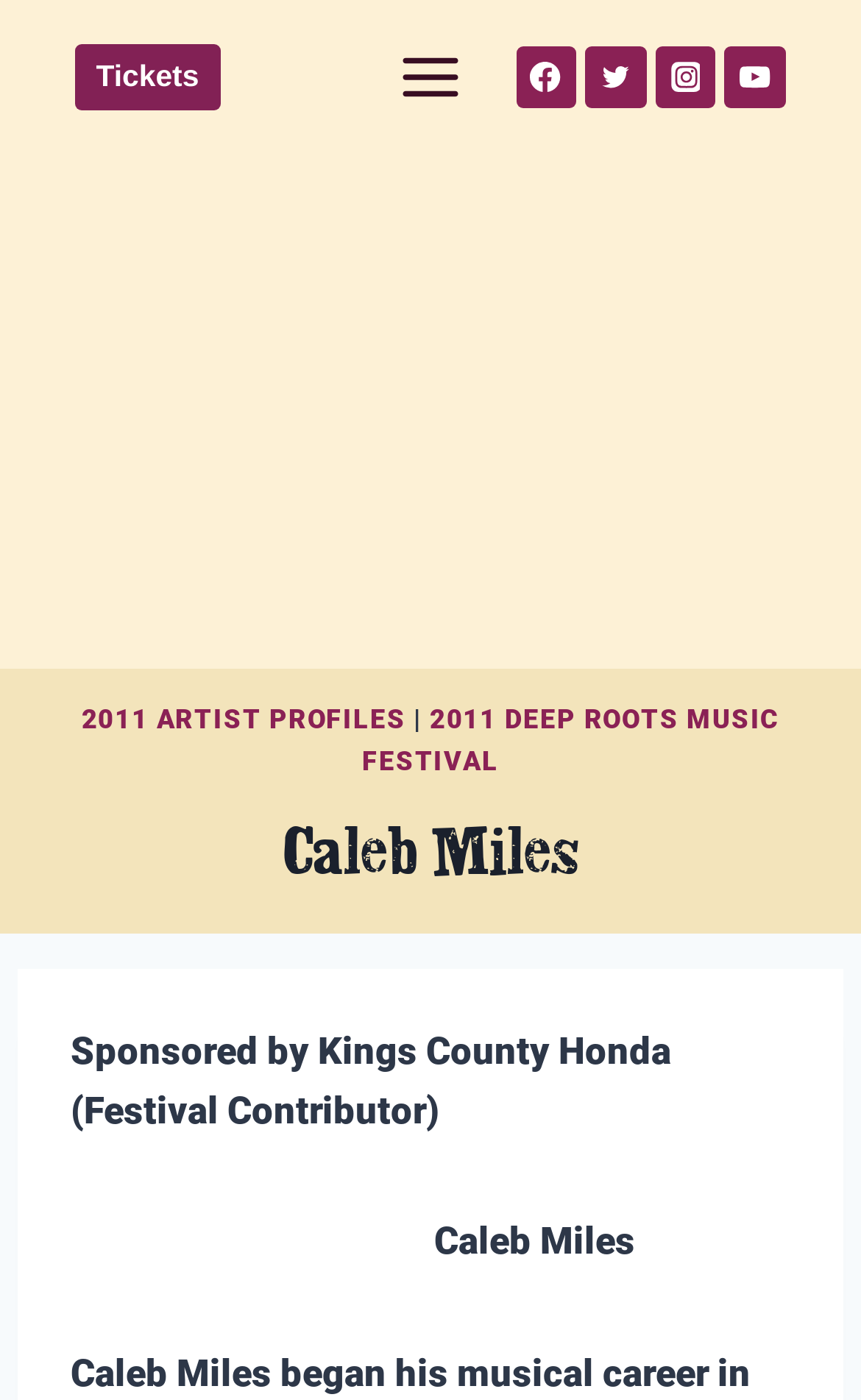Determine the bounding box coordinates of the clickable region to execute the instruction: "Open the menu". The coordinates should be four float numbers between 0 and 1, denoted as [left, top, right, bottom].

[0.44, 0.024, 0.56, 0.087]